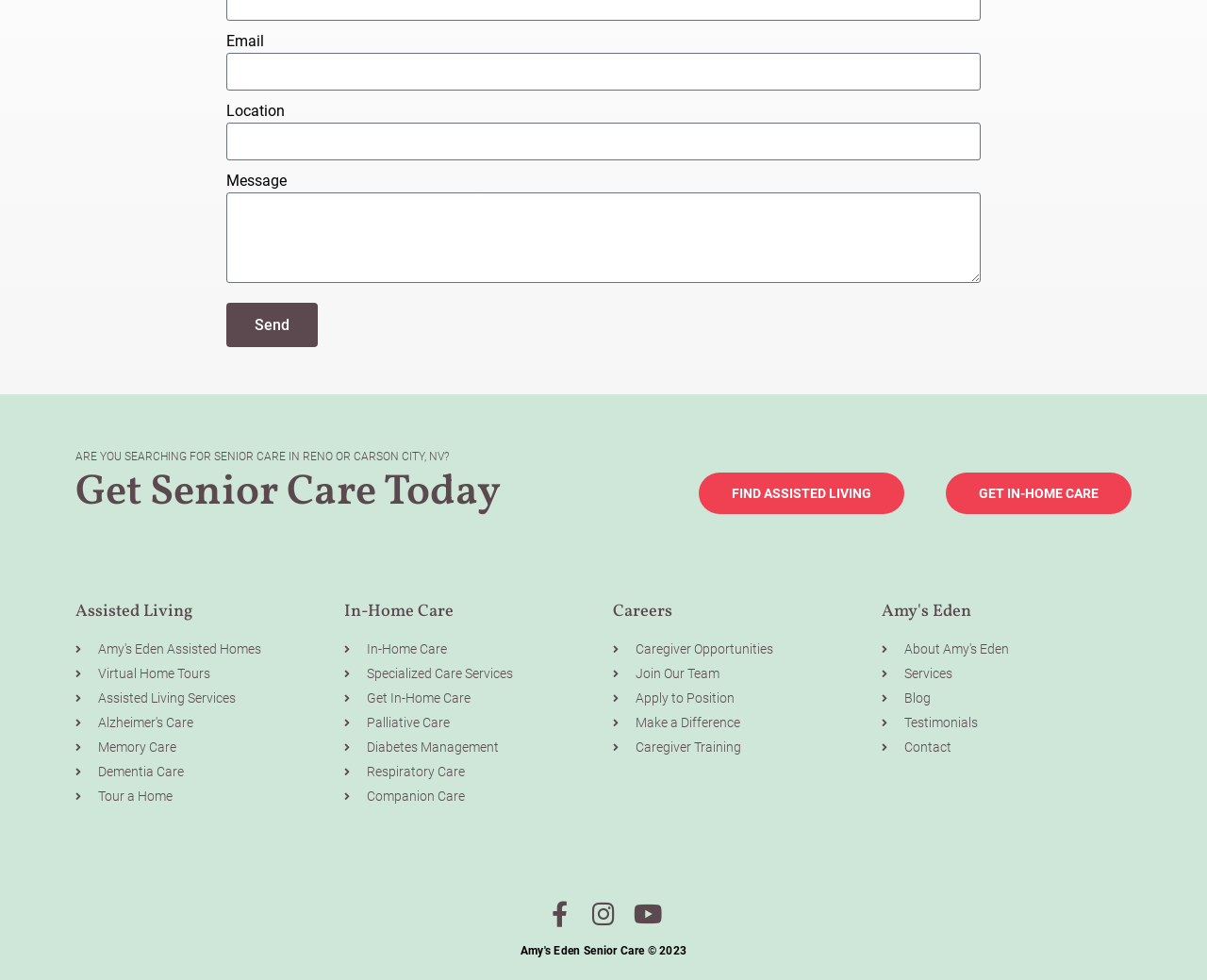Provide the bounding box coordinates for the UI element that is described by this text: "Youtube". The coordinates should be in the form of four float numbers between 0 and 1: [left, top, right, bottom].

[0.526, 0.919, 0.547, 0.945]